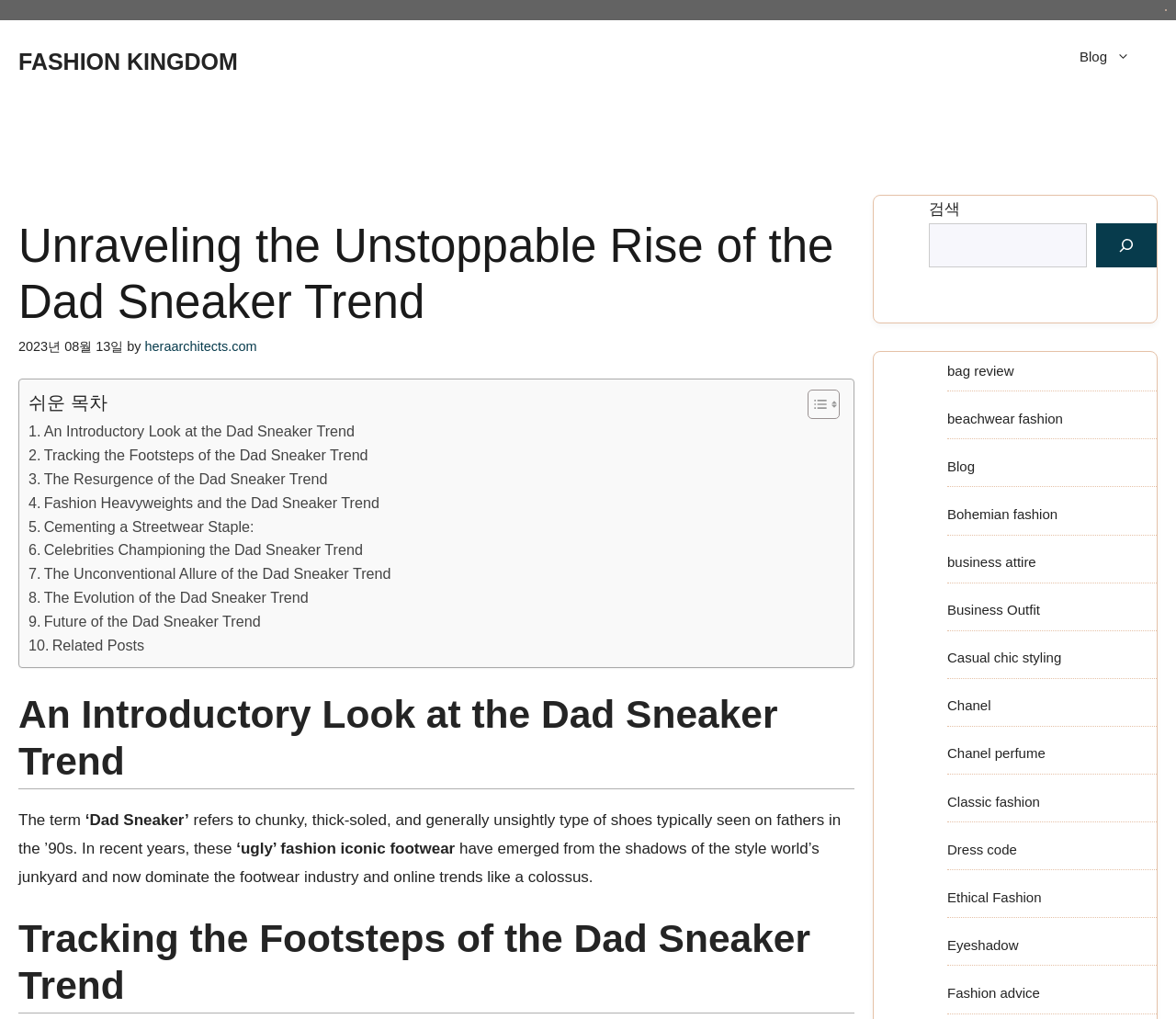Please find the bounding box coordinates of the element that must be clicked to perform the given instruction: "Read the article 'An Introductory Look at the Dad Sneaker Trend'". The coordinates should be four float numbers from 0 to 1, i.e., [left, top, right, bottom].

[0.016, 0.678, 0.727, 0.775]